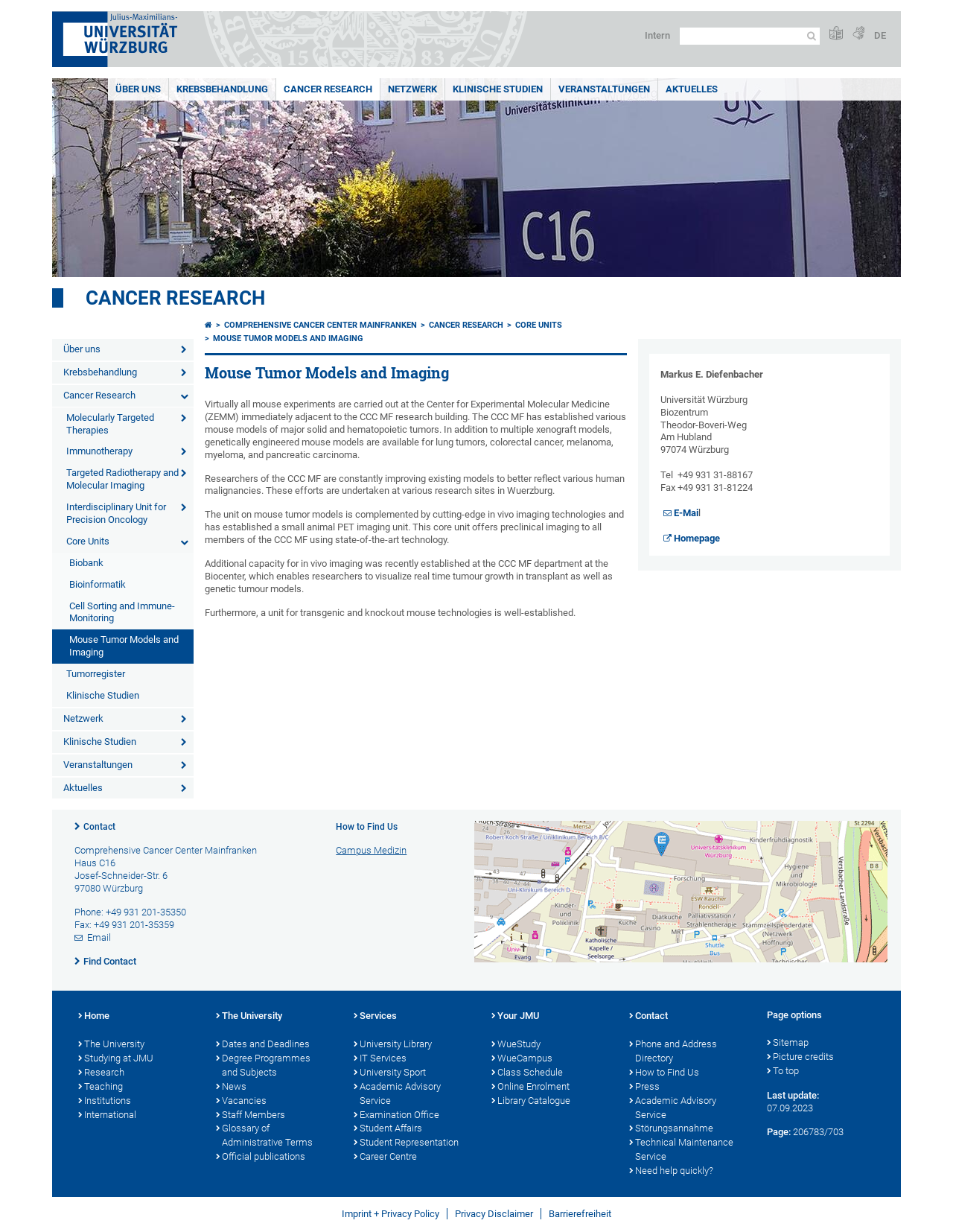Can you determine the bounding box coordinates of the area that needs to be clicked to fulfill the following instruction: "Go to Home page"?

[0.082, 0.819, 0.195, 0.83]